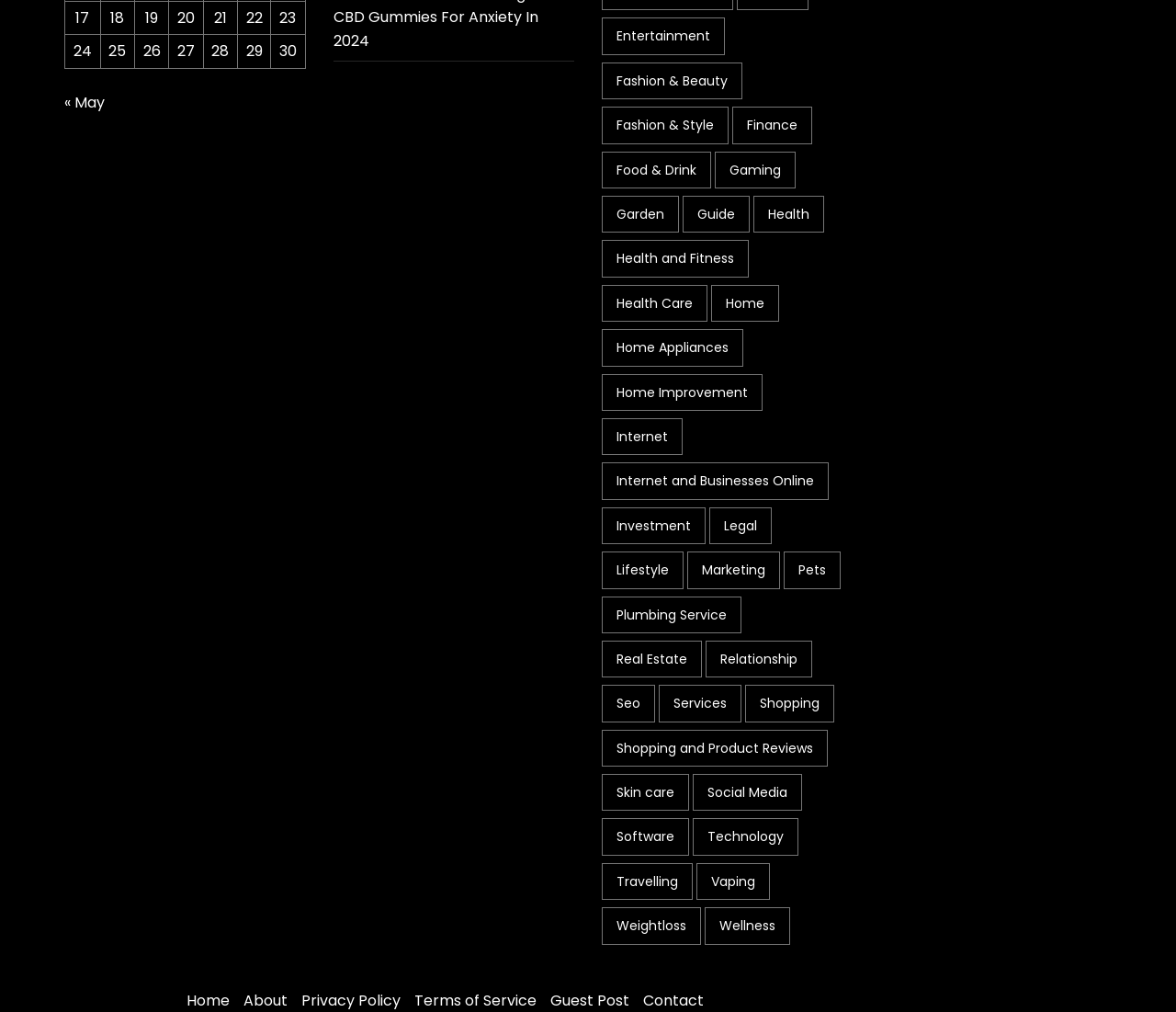Please determine the bounding box coordinates of the element's region to click for the following instruction: "Browse 'Shopping and Product Reviews' items".

[0.512, 0.721, 0.704, 0.758]